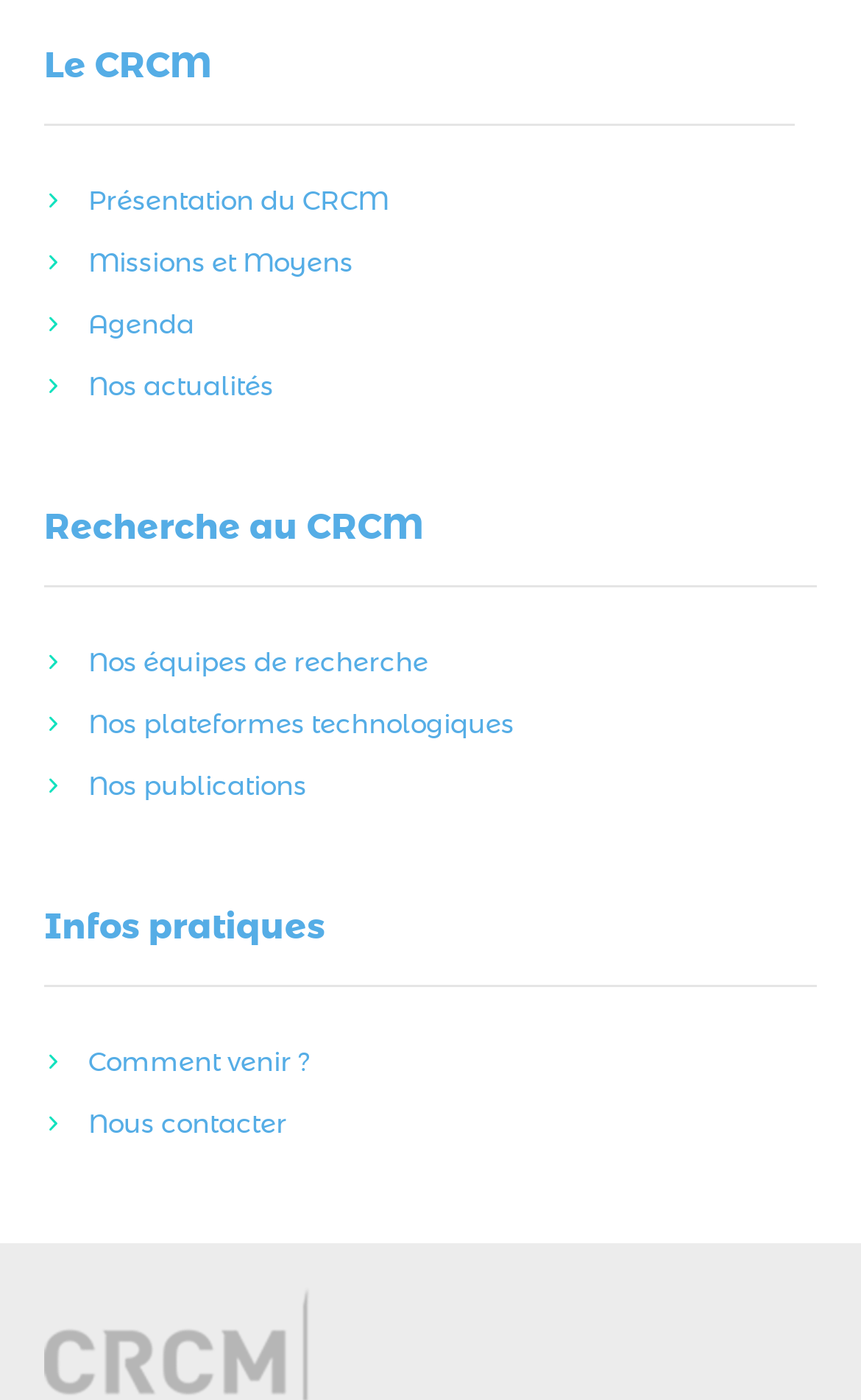Pinpoint the bounding box coordinates of the clickable area needed to execute the instruction: "Contact us". The coordinates should be specified as four float numbers between 0 and 1, i.e., [left, top, right, bottom].

[0.051, 0.781, 0.897, 0.825]